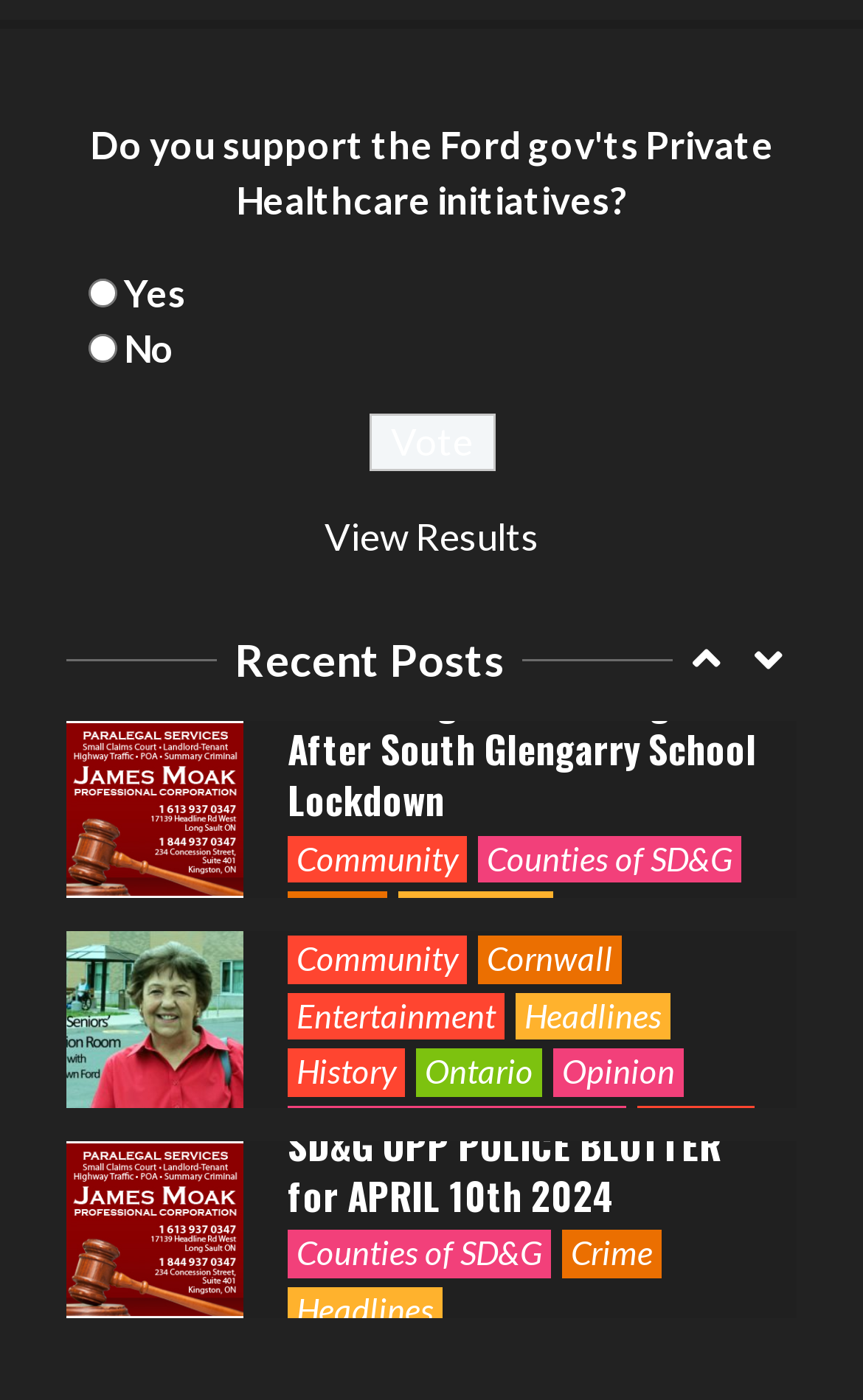Determine the bounding box coordinates of the element's region needed to click to follow the instruction: "Go to Headlines". Provide these coordinates as four float numbers between 0 and 1, formatted as [left, top, right, bottom].

[0.333, 0.019, 0.513, 0.053]